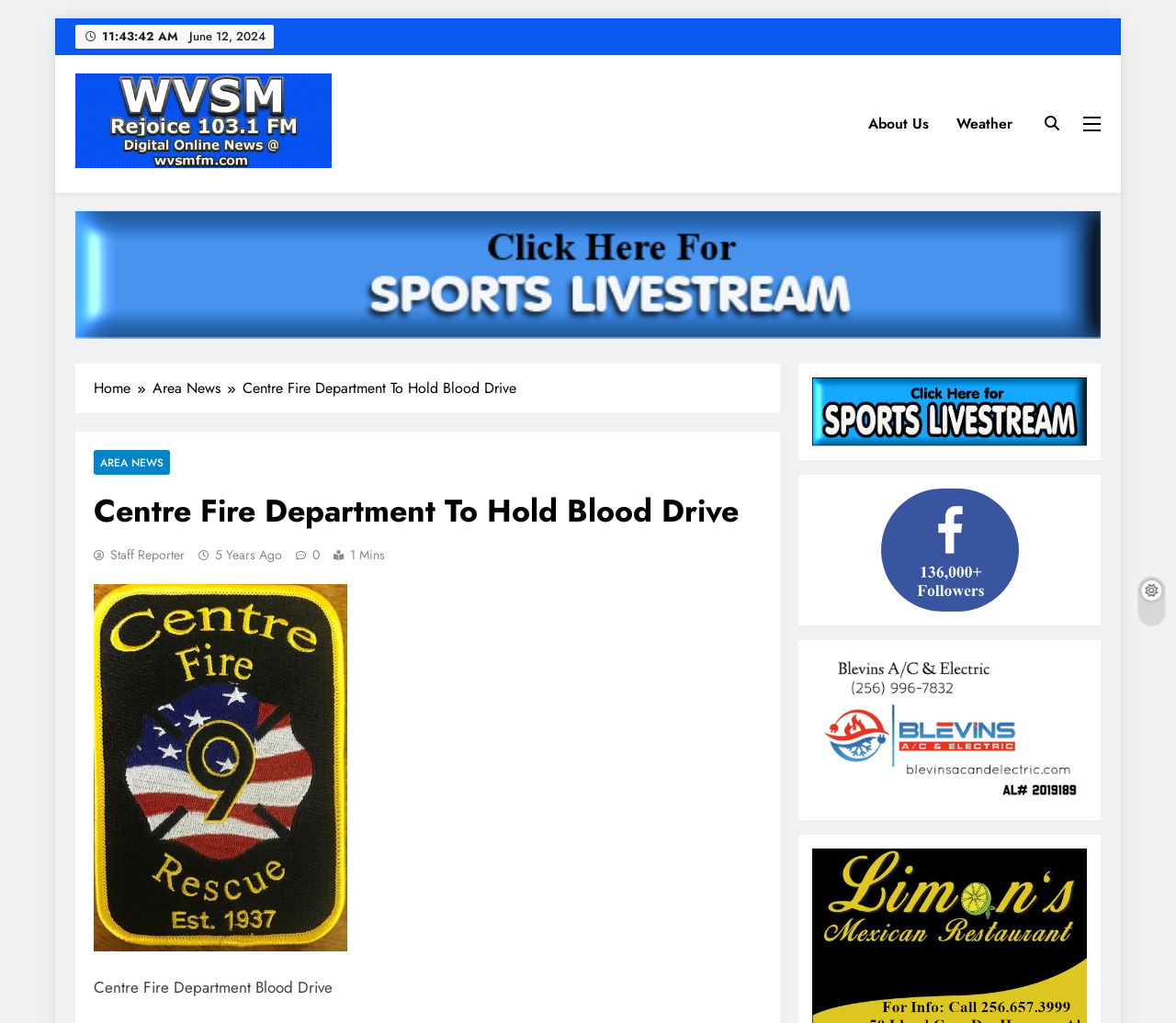Identify the bounding box coordinates of the clickable region required to complete the instruction: "Click on the 'AREA NEWS' link". The coordinates should be given as four float numbers within the range of 0 and 1, i.e., [left, top, right, bottom].

[0.08, 0.44, 0.145, 0.465]